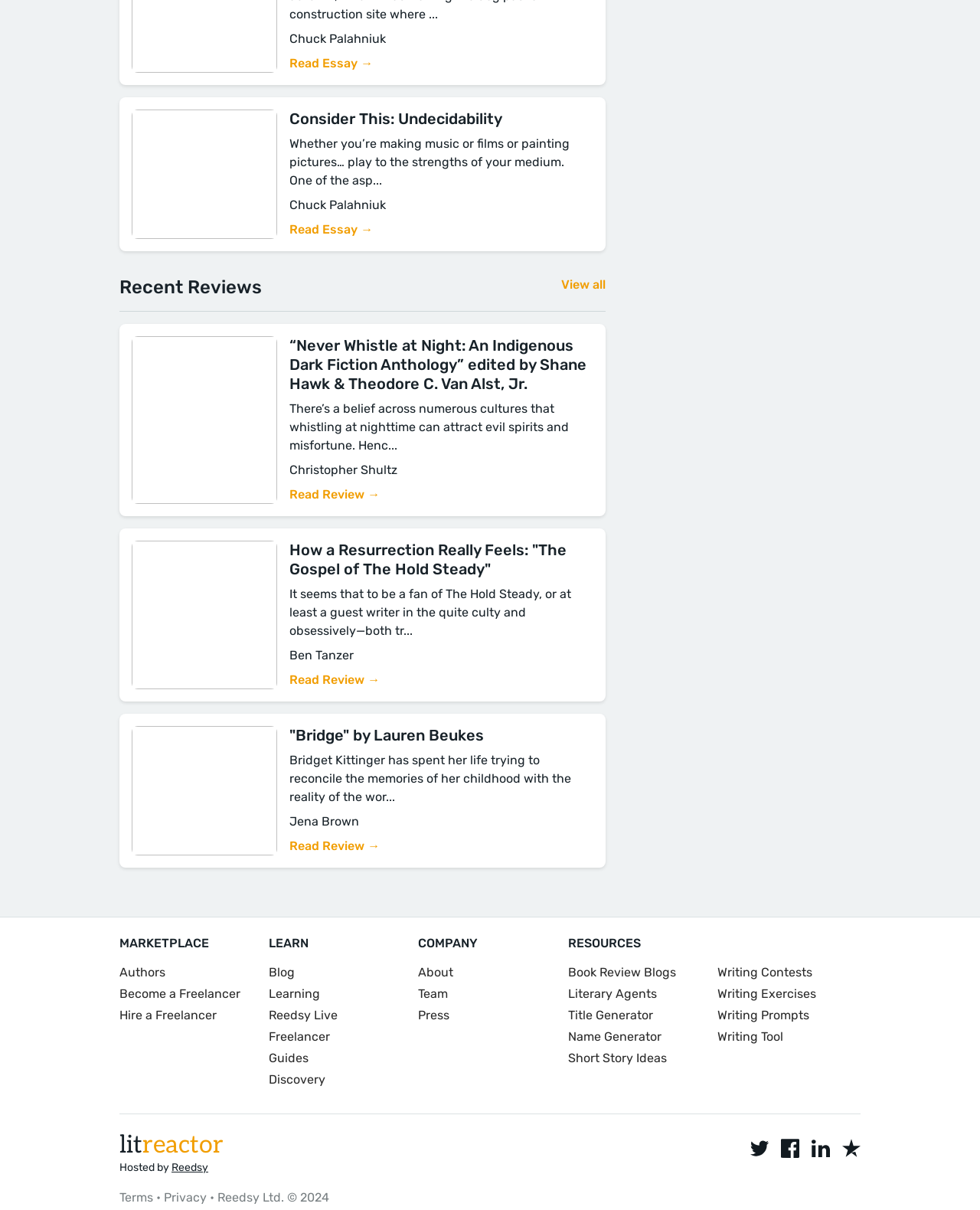What is the name of the author mentioned at the top?
Using the visual information, answer the question in a single word or phrase.

Chuck Palahniuk